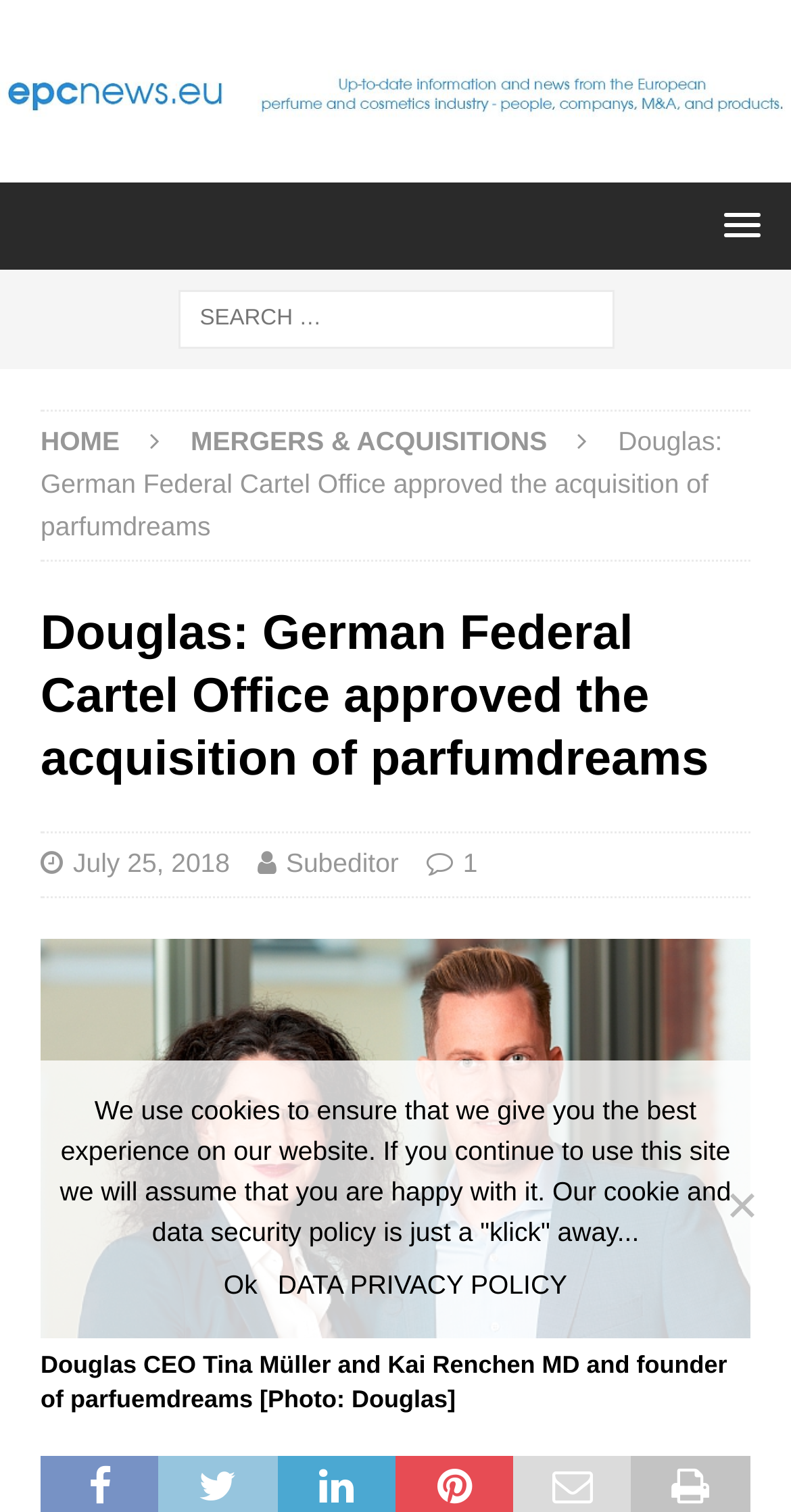Pinpoint the bounding box coordinates of the clickable element needed to complete the instruction: "Search for something". The coordinates should be provided as four float numbers between 0 and 1: [left, top, right, bottom].

[0.0, 0.192, 1.0, 0.231]